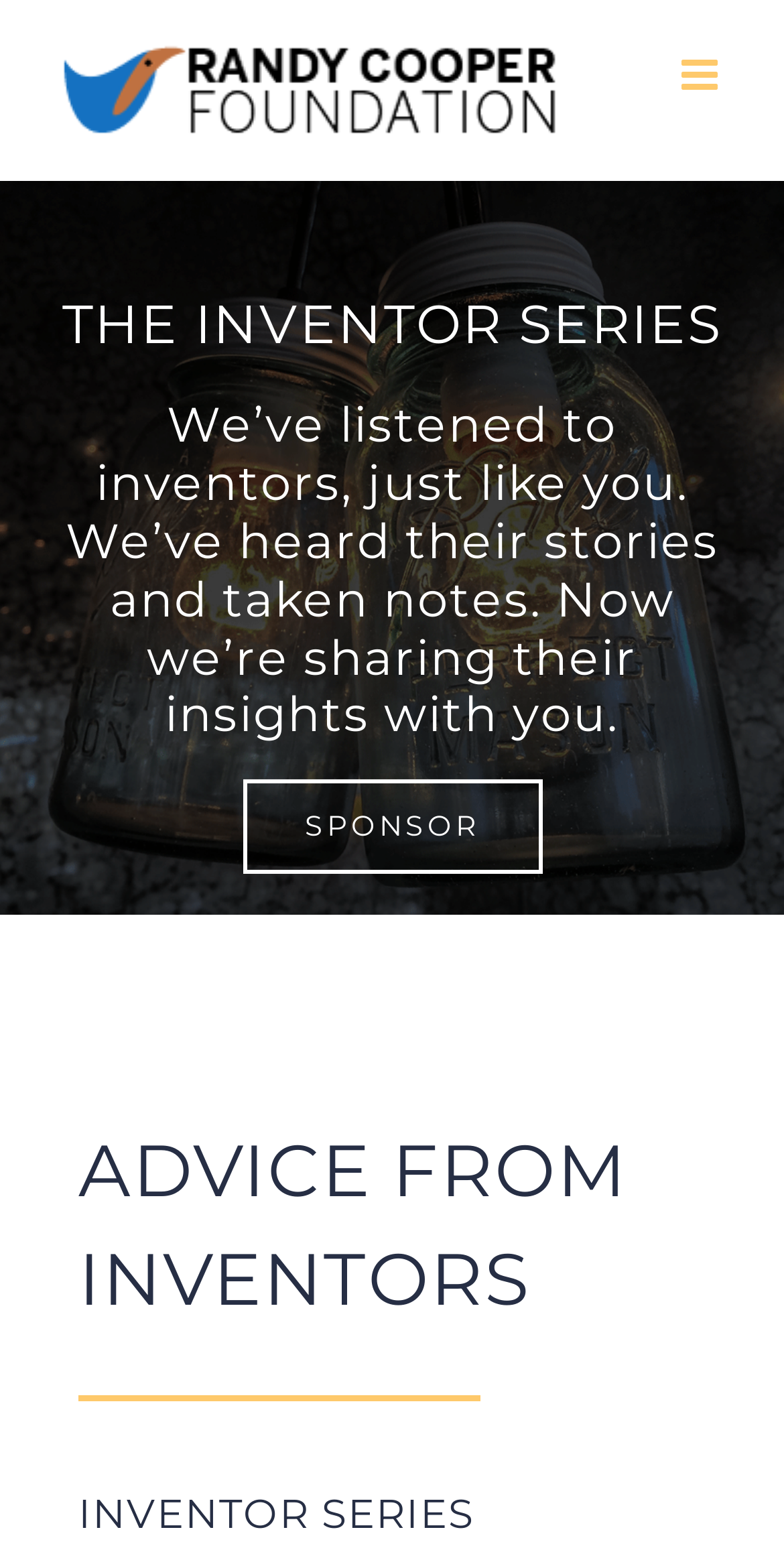Utilize the information from the image to answer the question in detail:
What is the text of the link at the top right corner?

The link at the top right corner has the text 'Toggle mobile menu' and is not expanded. Its bounding box coordinates are [0.869, 0.035, 0.923, 0.062], which indicates its position on the webpage.